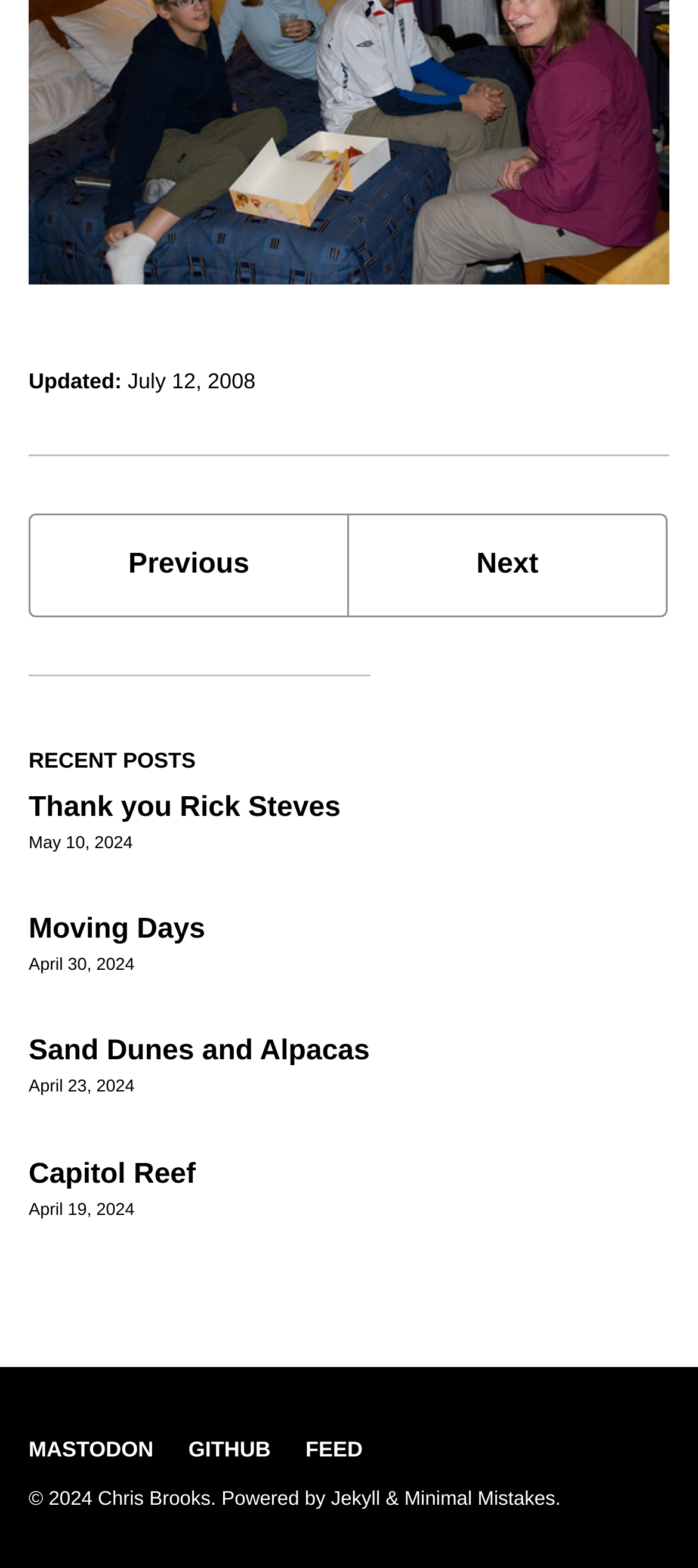Answer the question below in one word or phrase:
What is the date of the oldest article?

April 19, 2024